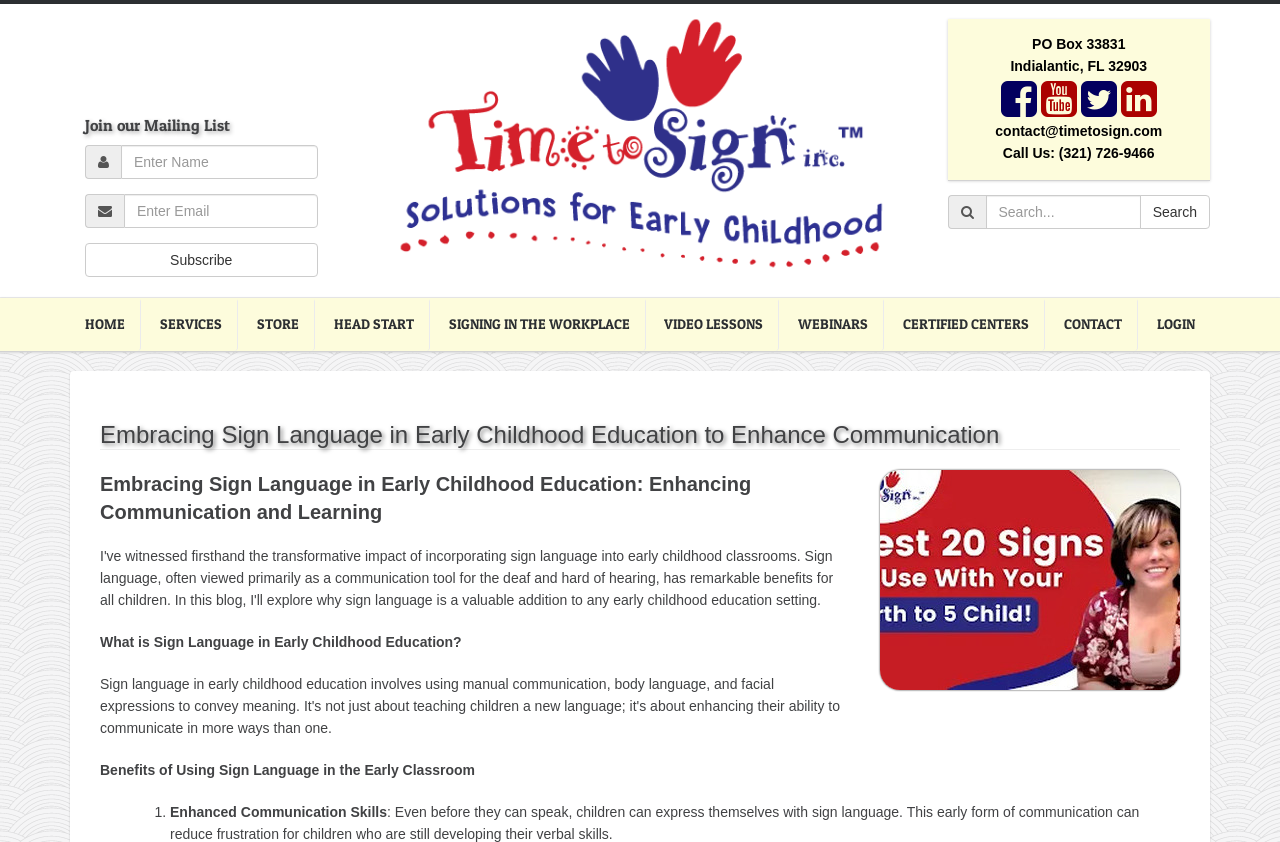Please determine the bounding box coordinates of the element to click on in order to accomplish the following task: "Go to the home page". Ensure the coordinates are four float numbers ranging from 0 to 1, i.e., [left, top, right, bottom].

[0.055, 0.354, 0.11, 0.417]